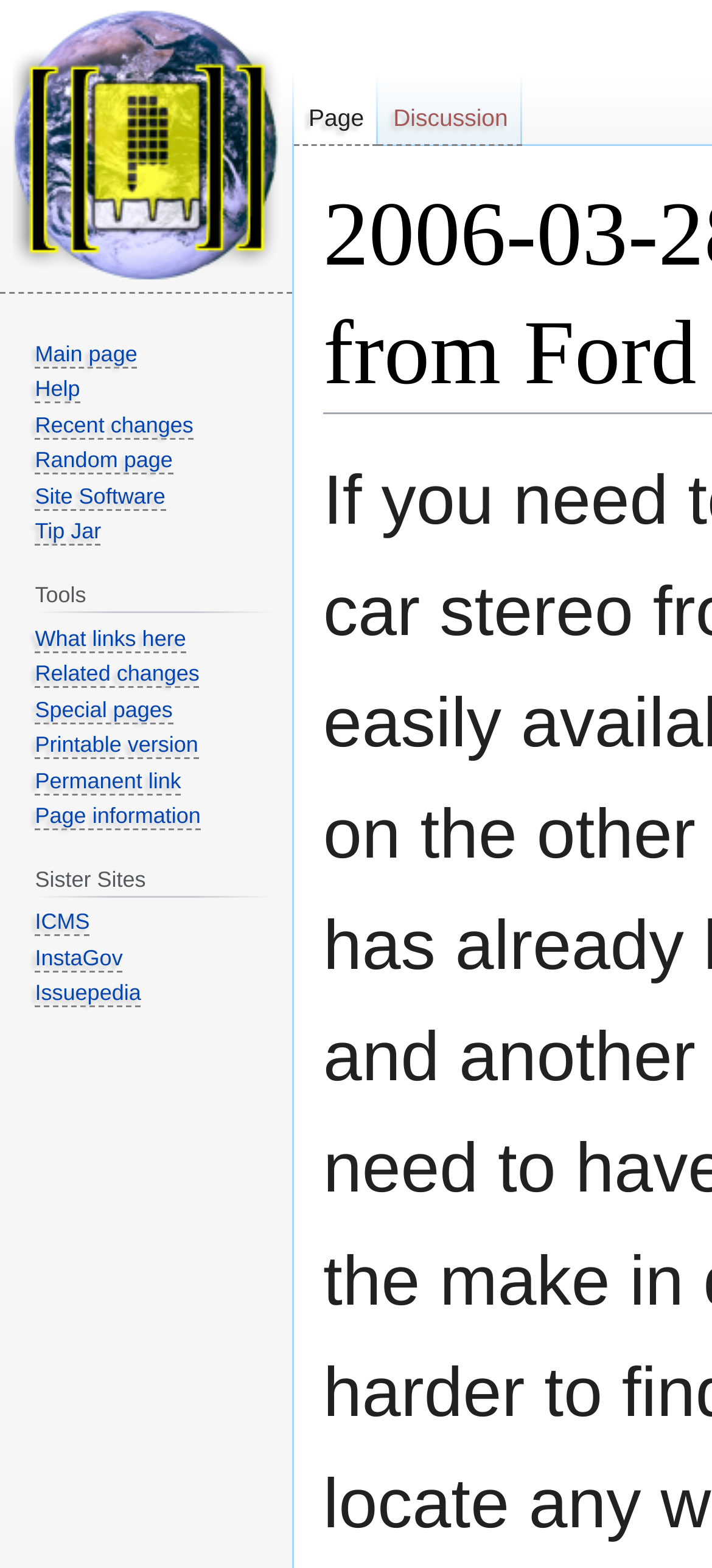Please provide the bounding box coordinates for the element that needs to be clicked to perform the instruction: "View recent changes". The coordinates must consist of four float numbers between 0 and 1, formatted as [left, top, right, bottom].

[0.049, 0.263, 0.272, 0.28]